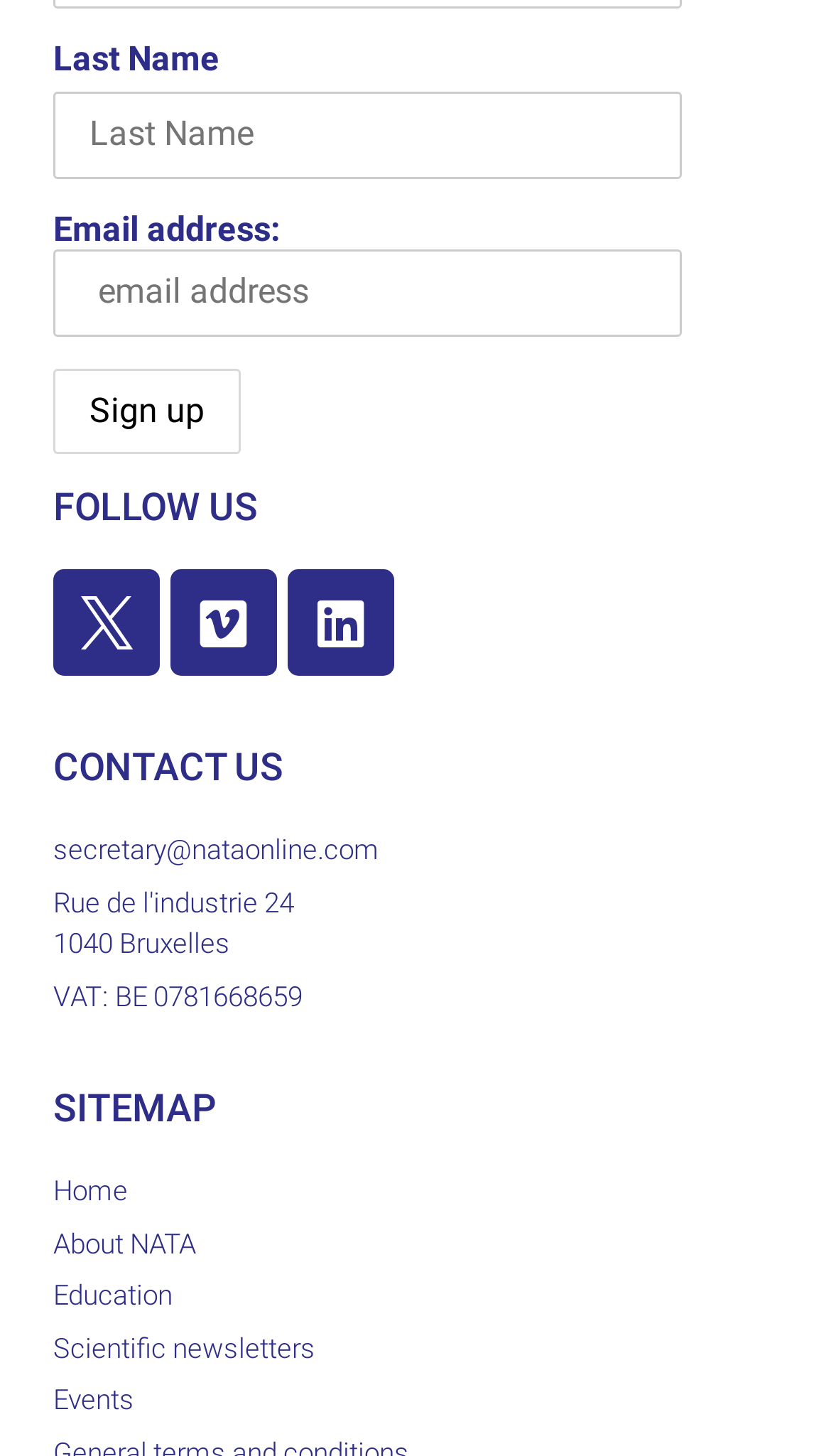Based on the image, provide a detailed and complete answer to the question: 
What is the organization's email address?

I found the email address by looking at the 'CONTACT US' section, where I saw a link with the text 'secretary@nataonline.com'.